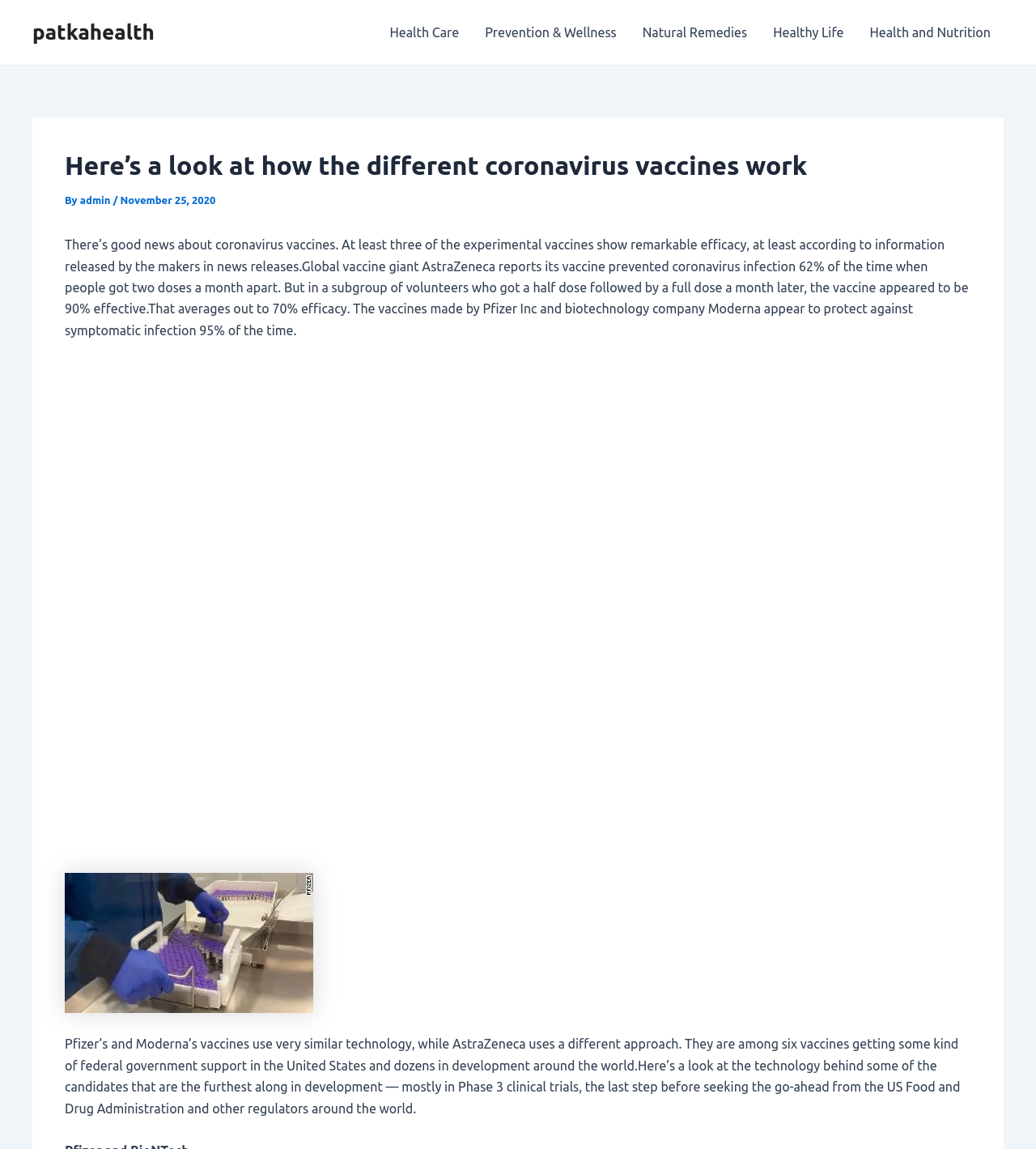Determine the bounding box coordinates of the UI element described below. Use the format (top-left x, top-left y, bottom-right x, bottom-right y) with floating point numbers between 0 and 1: Health and Nutrition

[0.827, 0.0, 0.969, 0.056]